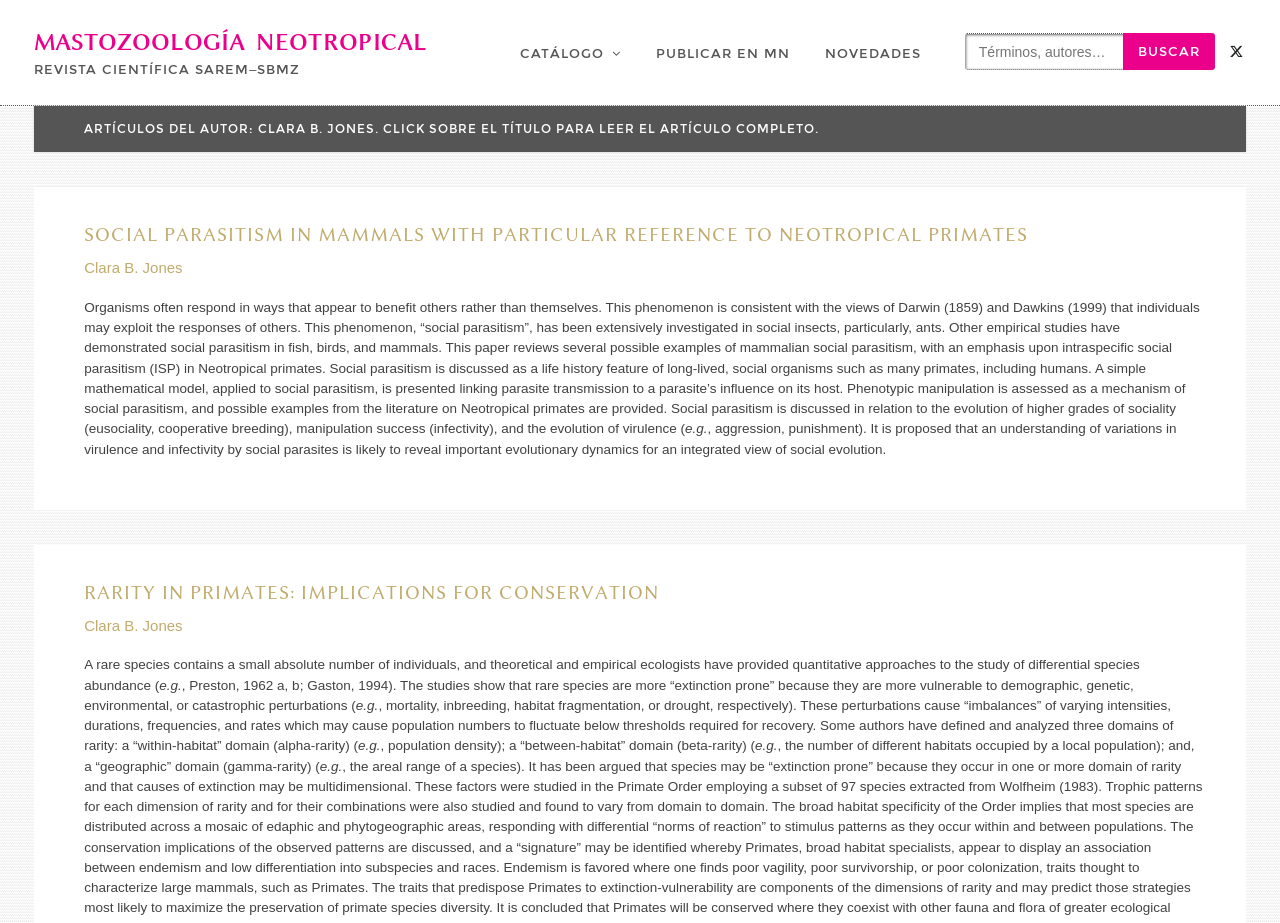Bounding box coordinates are specified in the format (top-left x, top-left y, bottom-right x, bottom-right y). All values are floating point numbers bounded between 0 and 1. Please provide the bounding box coordinate of the region this sentence describes: Novedades

[0.633, 0.038, 0.731, 0.078]